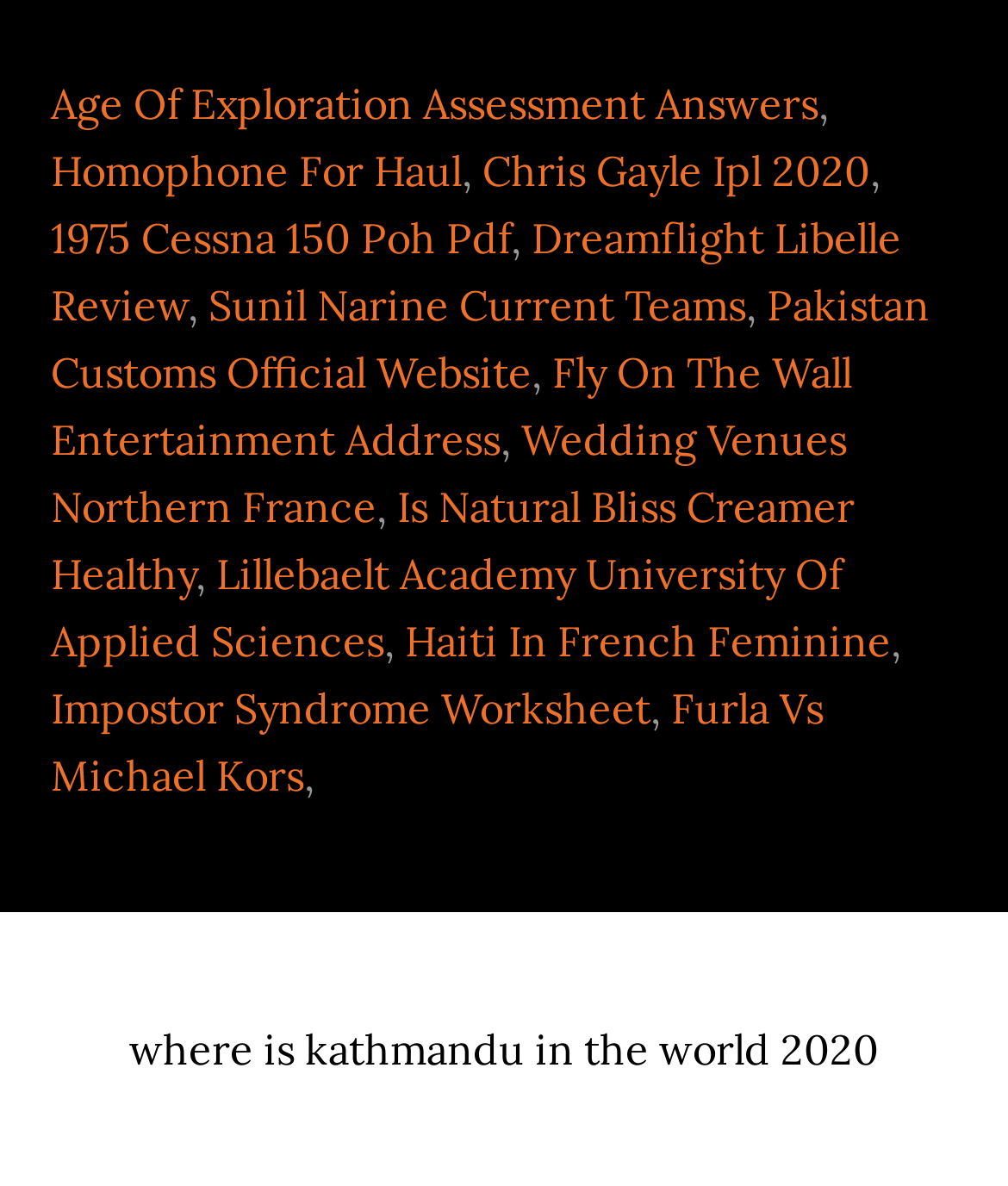What is the last link on the webpage?
Please provide a single word or phrase answer based on the image.

Impostor Syndrome Worksheet